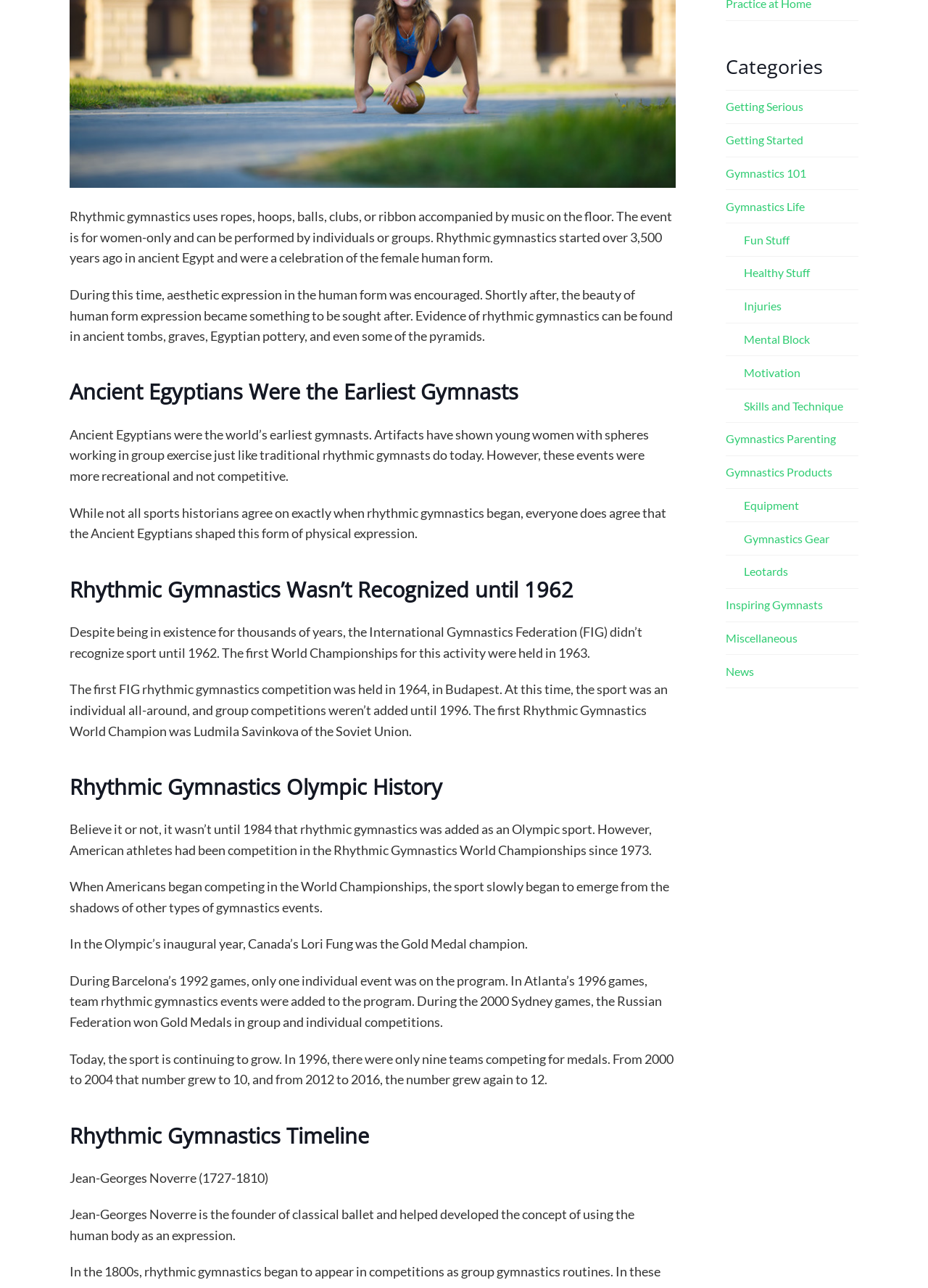Provide the bounding box coordinates for the UI element described in this sentence: "Getting Serious". The coordinates should be four float values between 0 and 1, i.e., [left, top, right, bottom].

[0.782, 0.076, 0.866, 0.09]